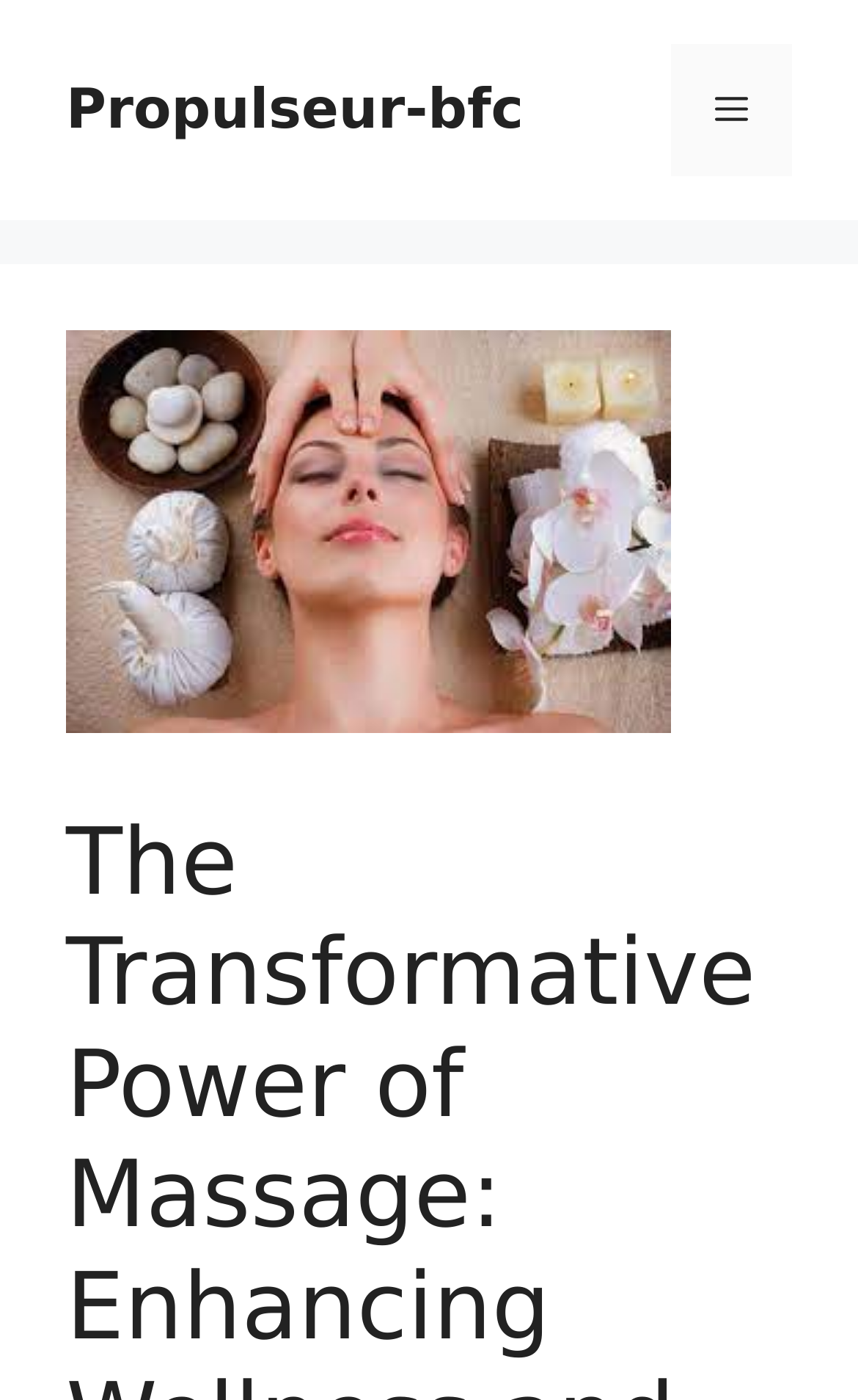Can you locate the main headline on this webpage and provide its text content?

The Transformative Power of Massage: Enhancing Wellness and Relaxation